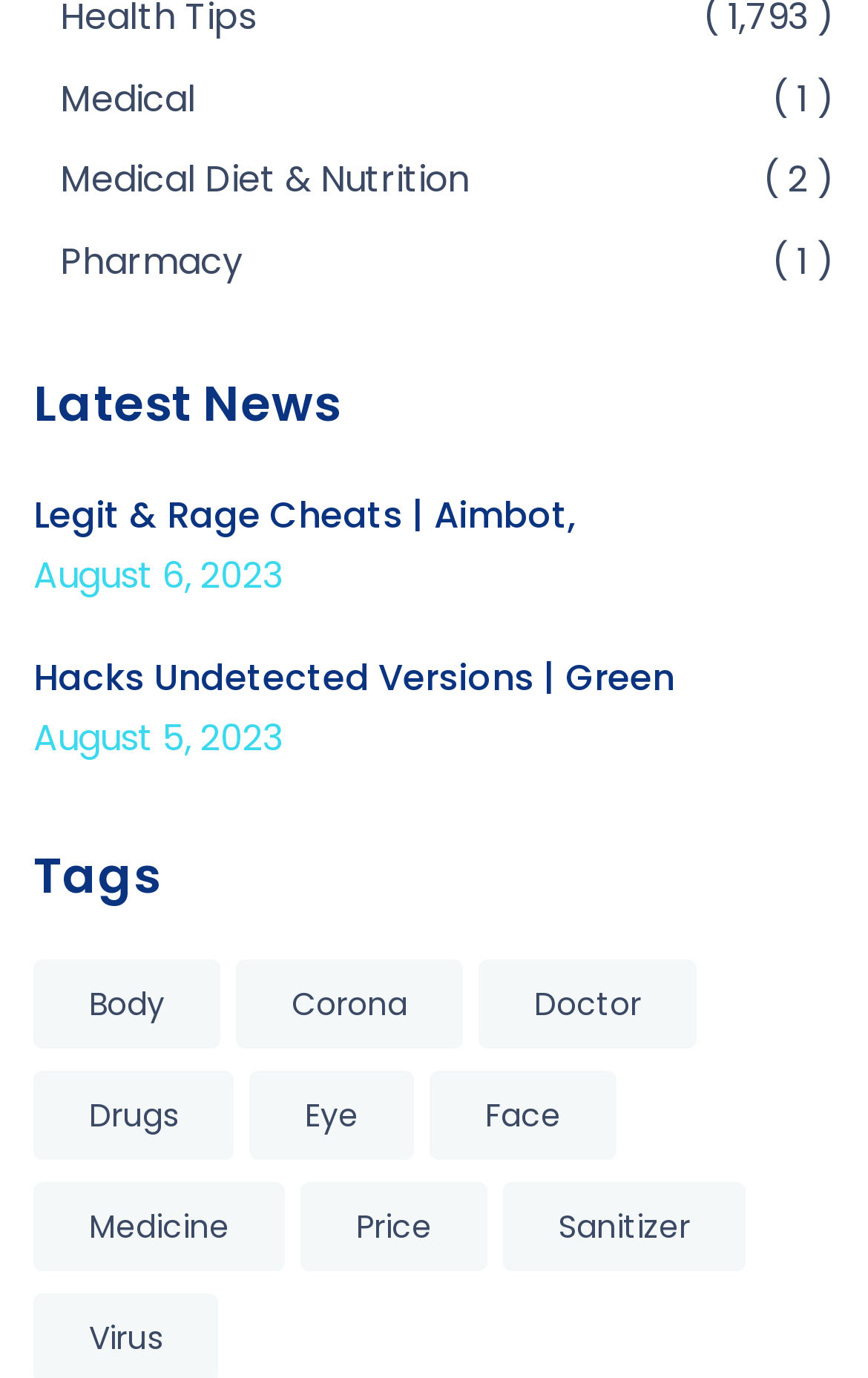What is the topic of the heading 'Latest News'?
Refer to the image and provide a one-word or short phrase answer.

News